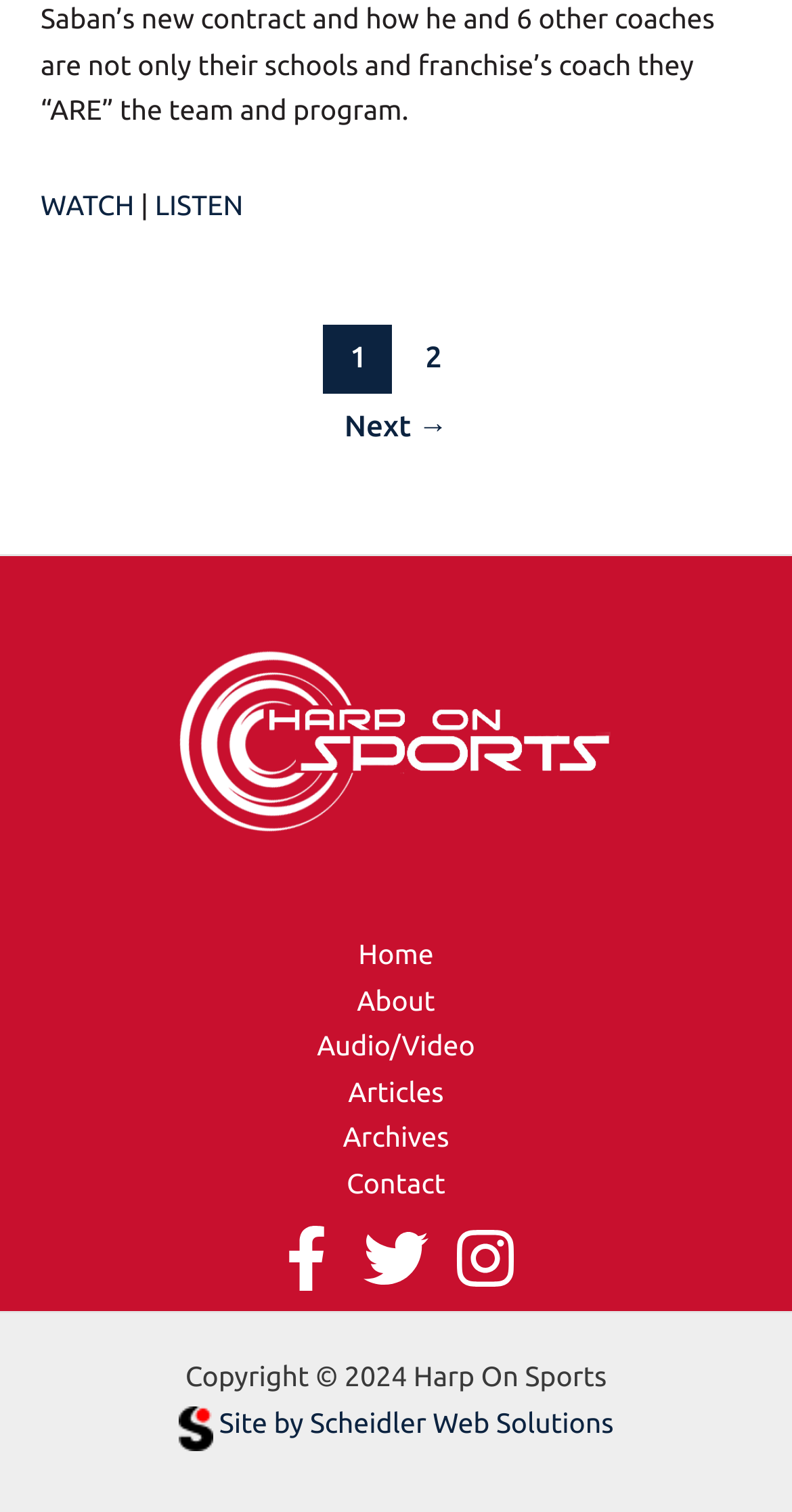Please identify the bounding box coordinates of the clickable area that will fulfill the following instruction: "Go to page 2". The coordinates should be in the format of four float numbers between 0 and 1, i.e., [left, top, right, bottom].

[0.504, 0.214, 0.591, 0.26]